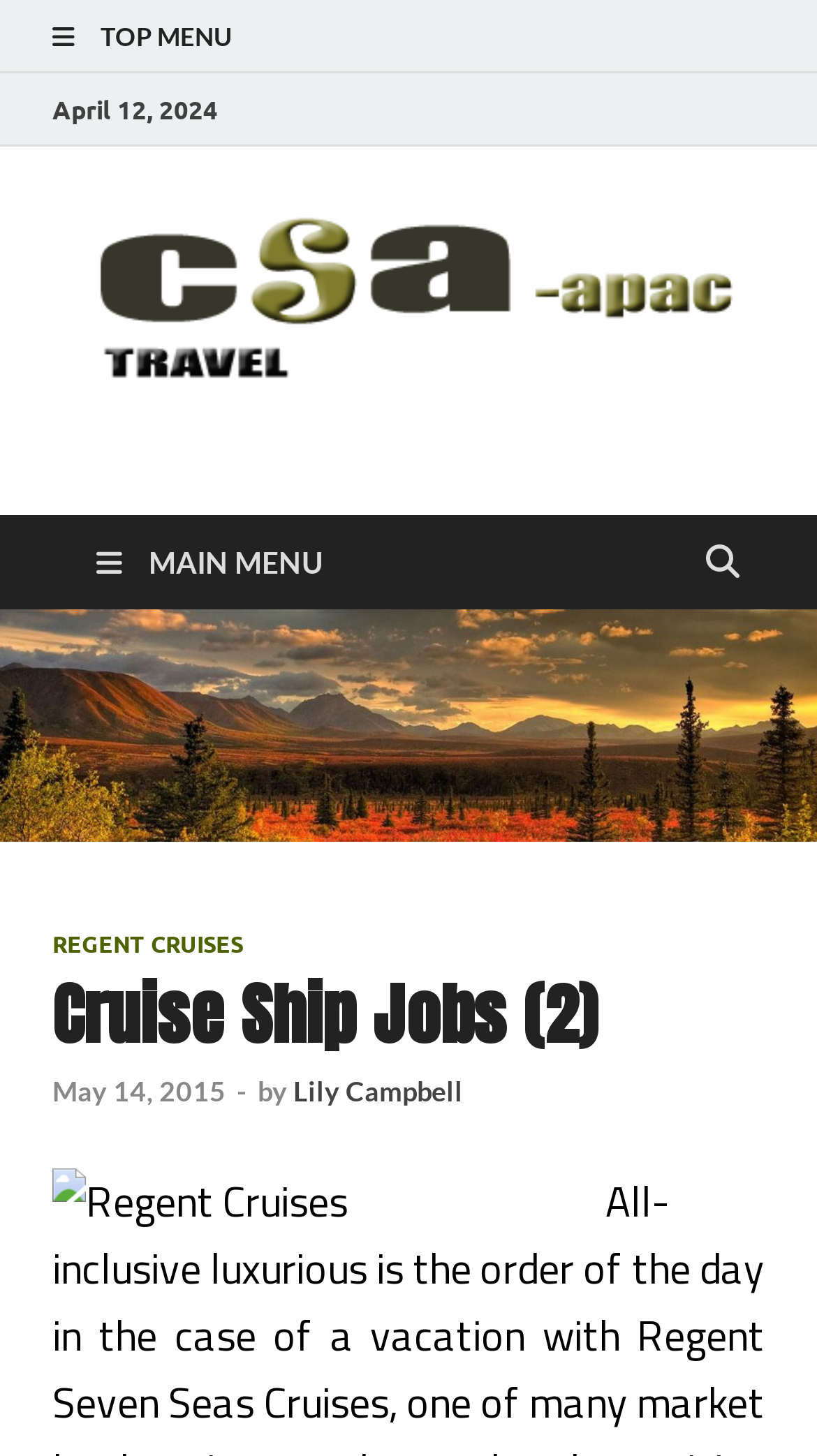Give a one-word or short phrase answer to the question: 
What is the date mentioned on the webpage?

April 12, 2024